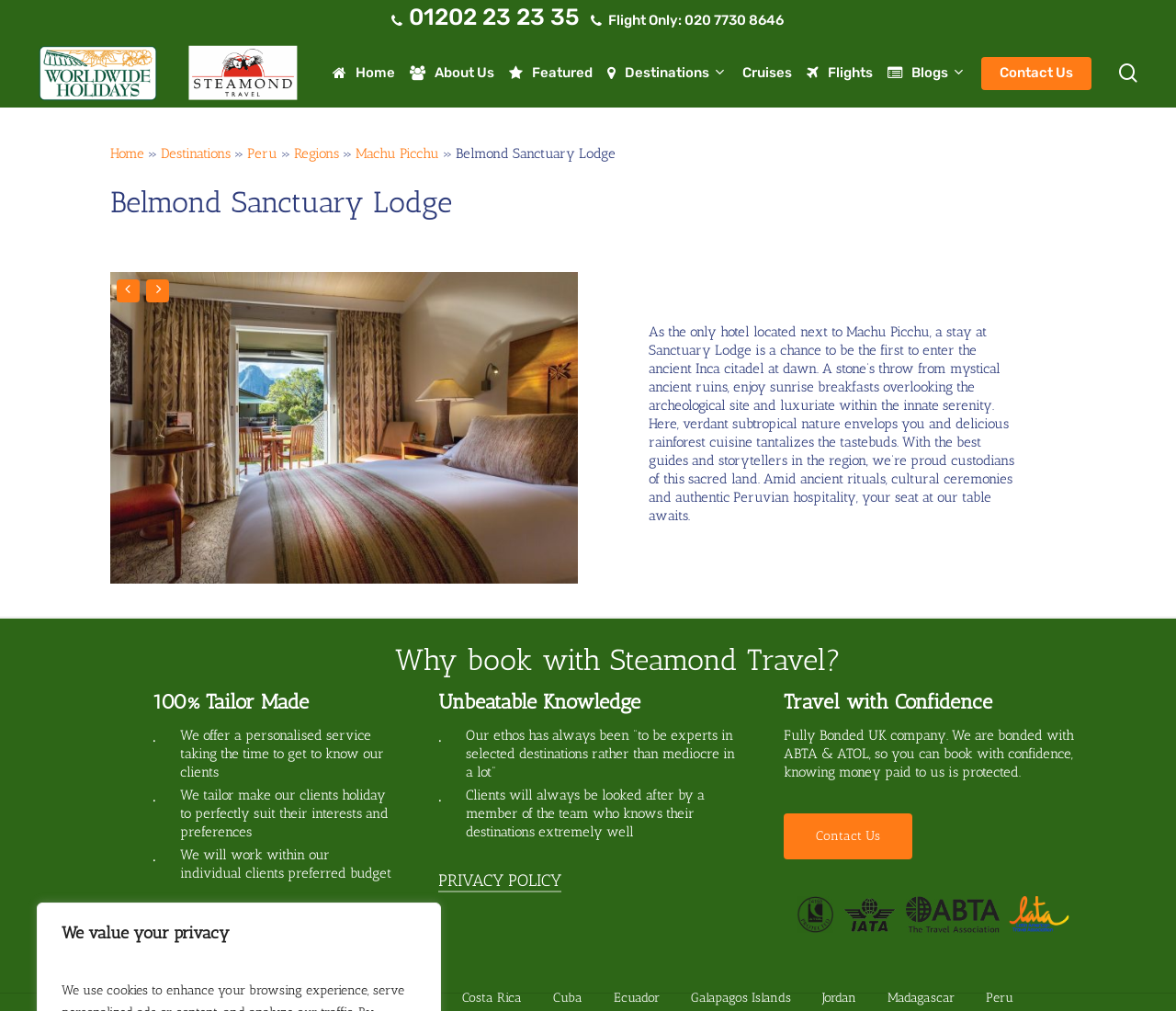Find the bounding box coordinates of the area that needs to be clicked in order to achieve the following instruction: "Call Steamond Travel". The coordinates should be specified as four float numbers between 0 and 1, i.e., [left, top, right, bottom].

[0.582, 0.012, 0.667, 0.028]